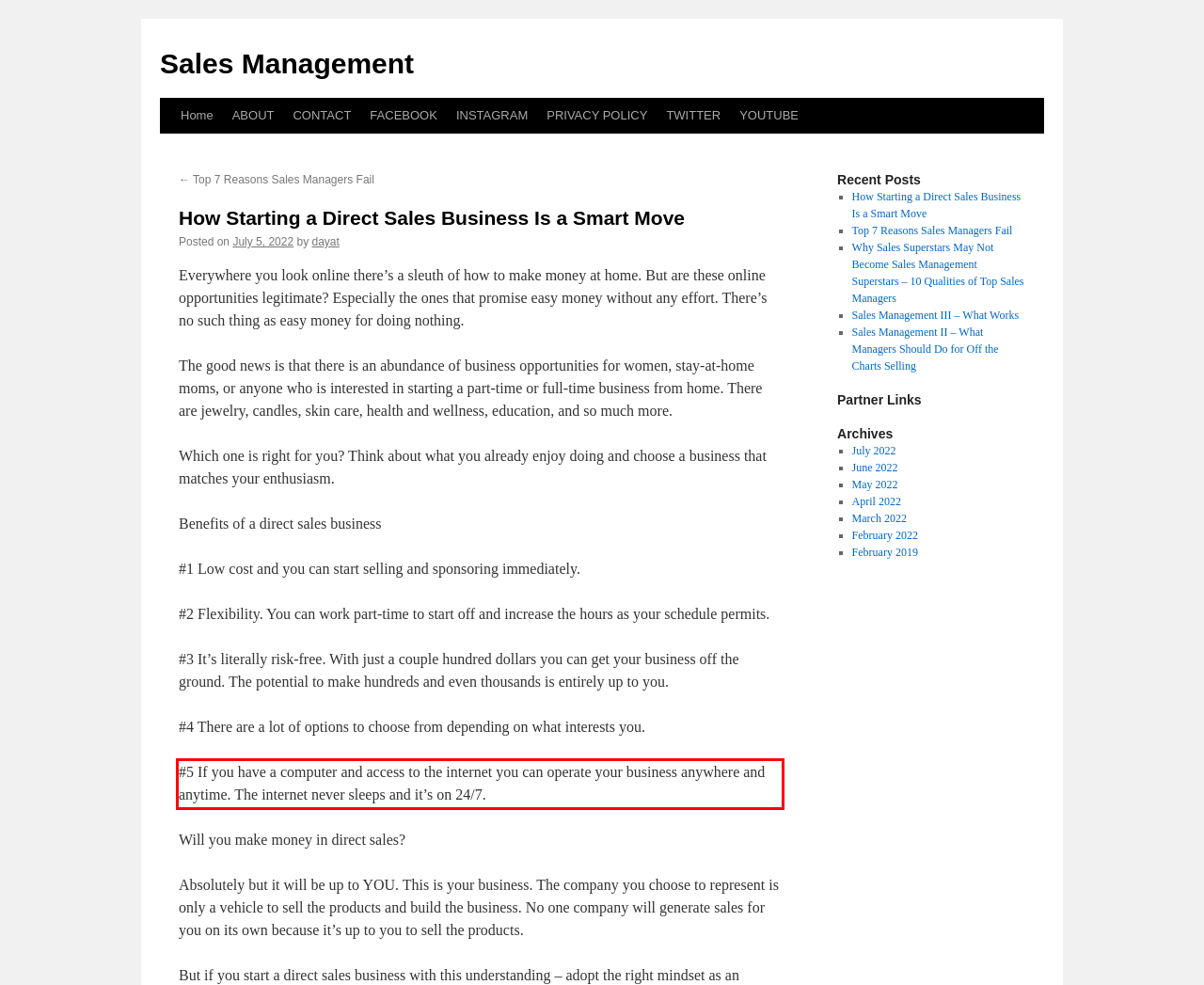Within the screenshot of the webpage, there is a red rectangle. Please recognize and generate the text content inside this red bounding box.

#5 If you have a computer and access to the internet you can operate your business anywhere and anytime. The internet never sleeps and it’s on 24/7.